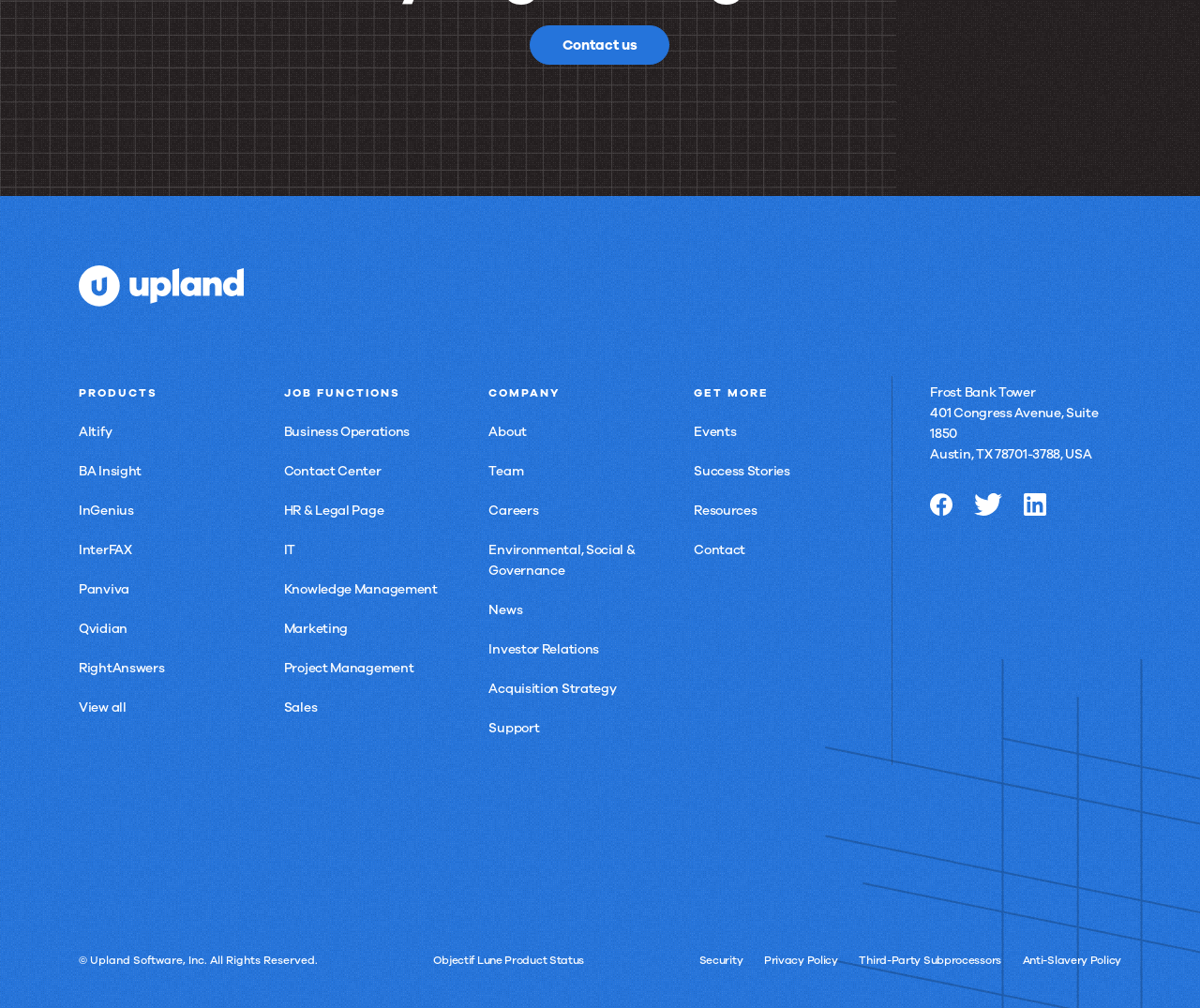Use a single word or phrase to answer the question:
What is the company's address?

401 Congress Avenue, Suite 1850